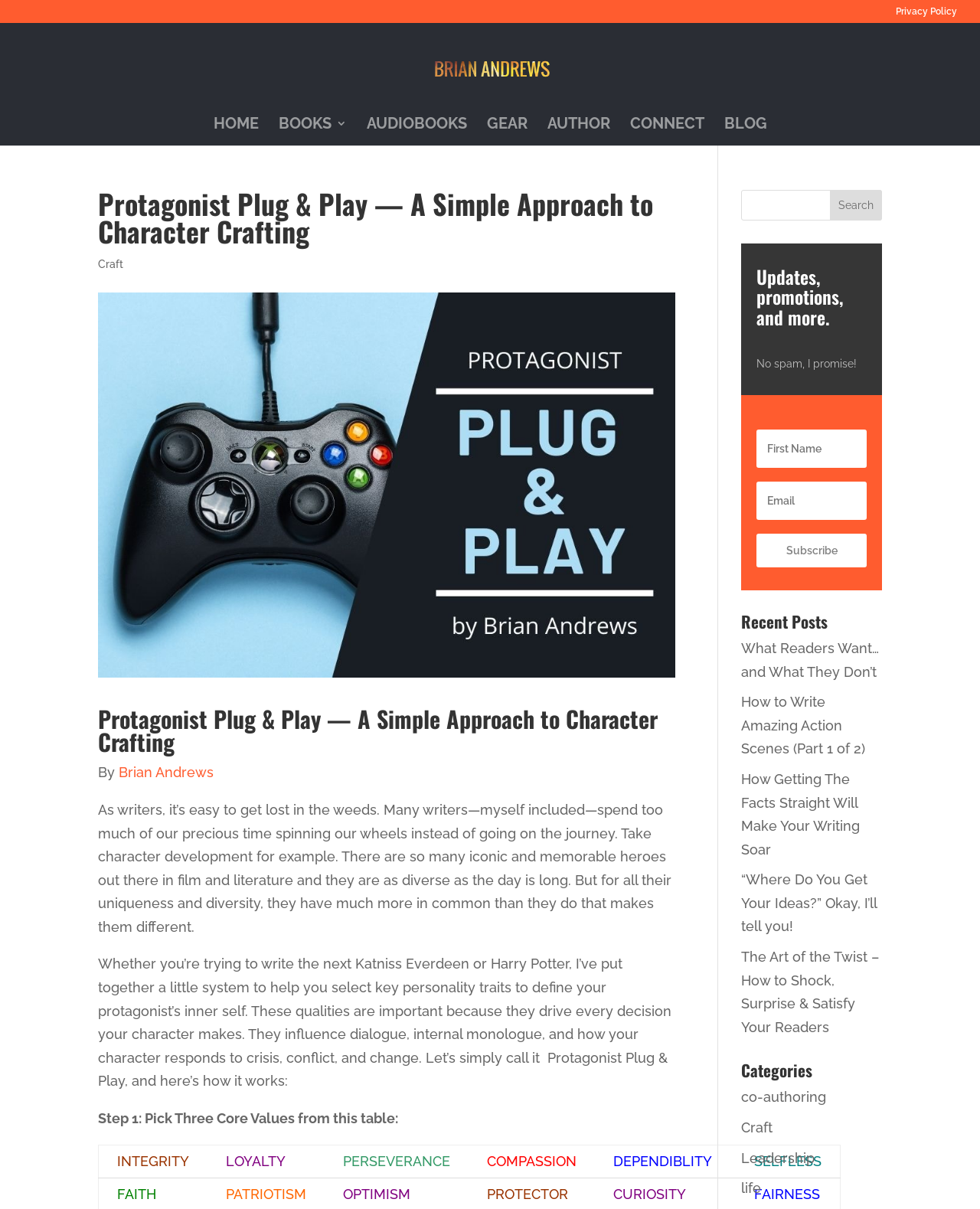Extract the main title from the webpage and generate its text.

Protagonist Plug & Play — A Simple Approach to Character Crafting